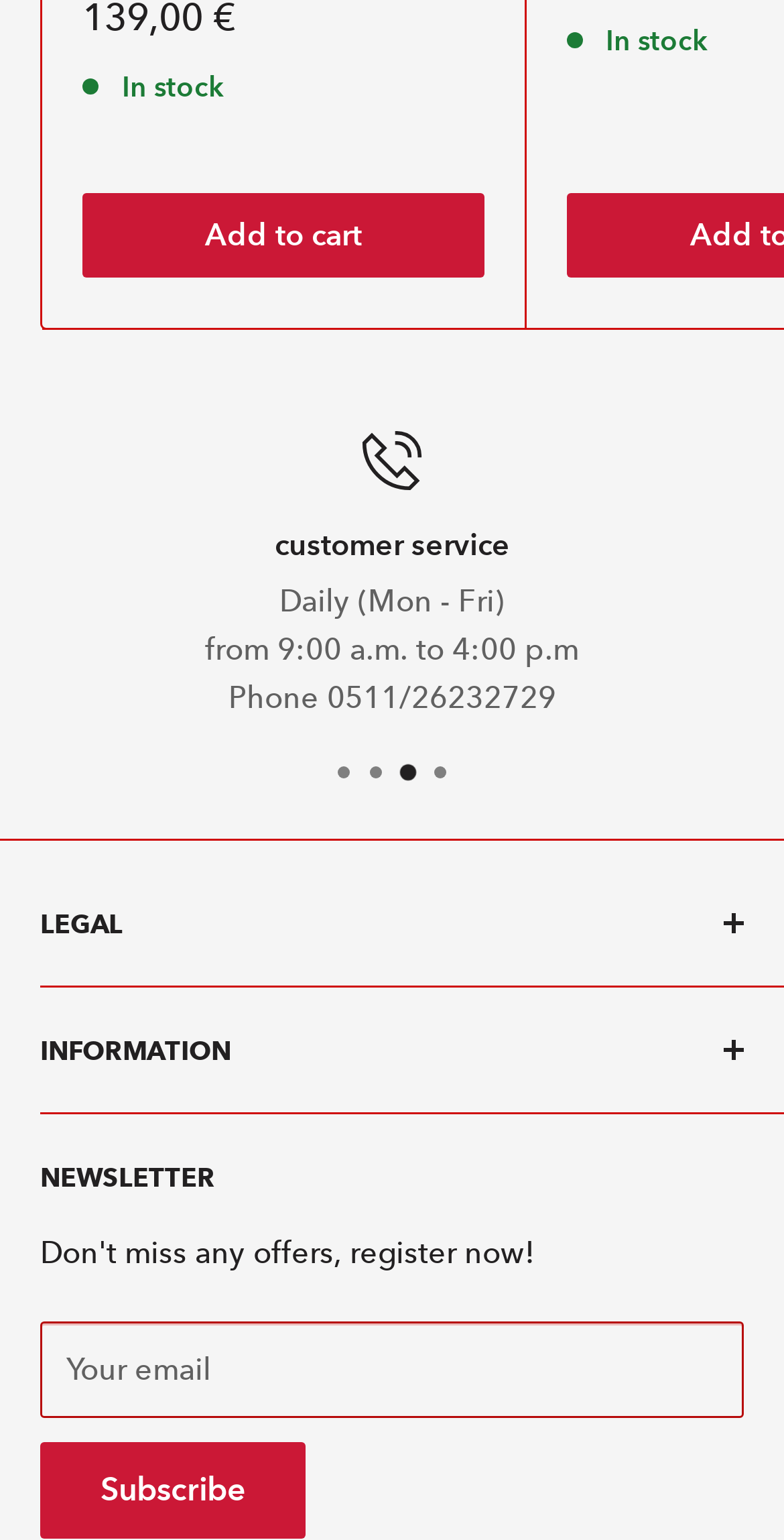Determine the bounding box coordinates for the UI element matching this description: "Über uns".

[0.051, 0.745, 0.897, 0.785]